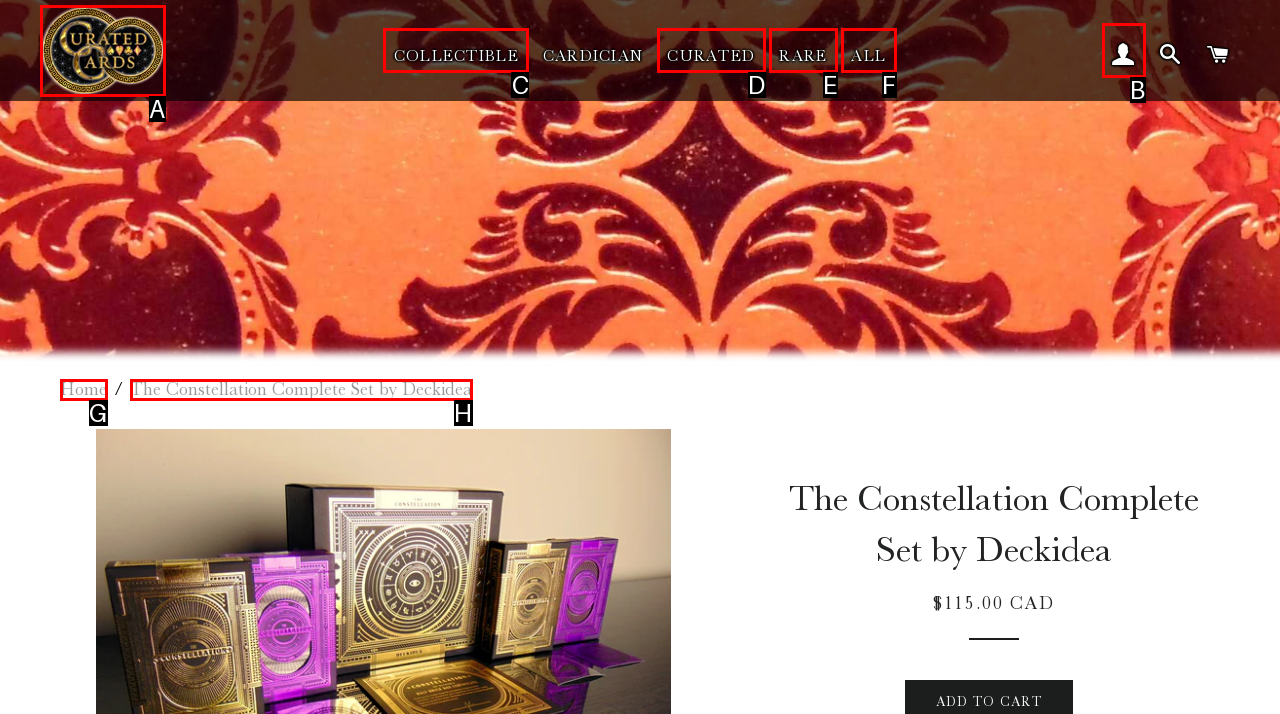From the available choices, determine which HTML element fits this description: Log In Respond with the correct letter.

B